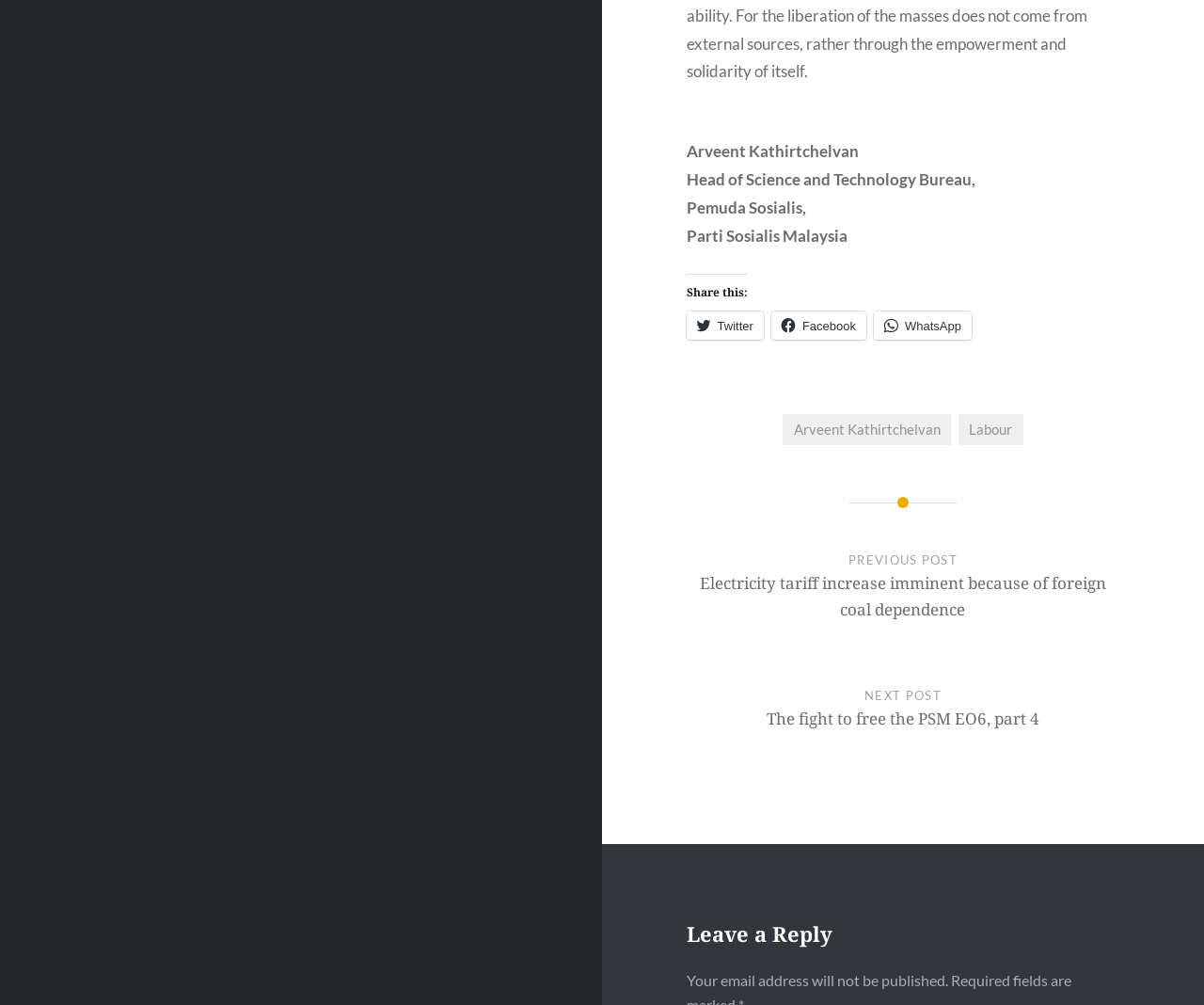From the webpage screenshot, predict the bounding box coordinates (top-left x, top-left y, bottom-right x, bottom-right y) for the UI element described here: Back to news list

None